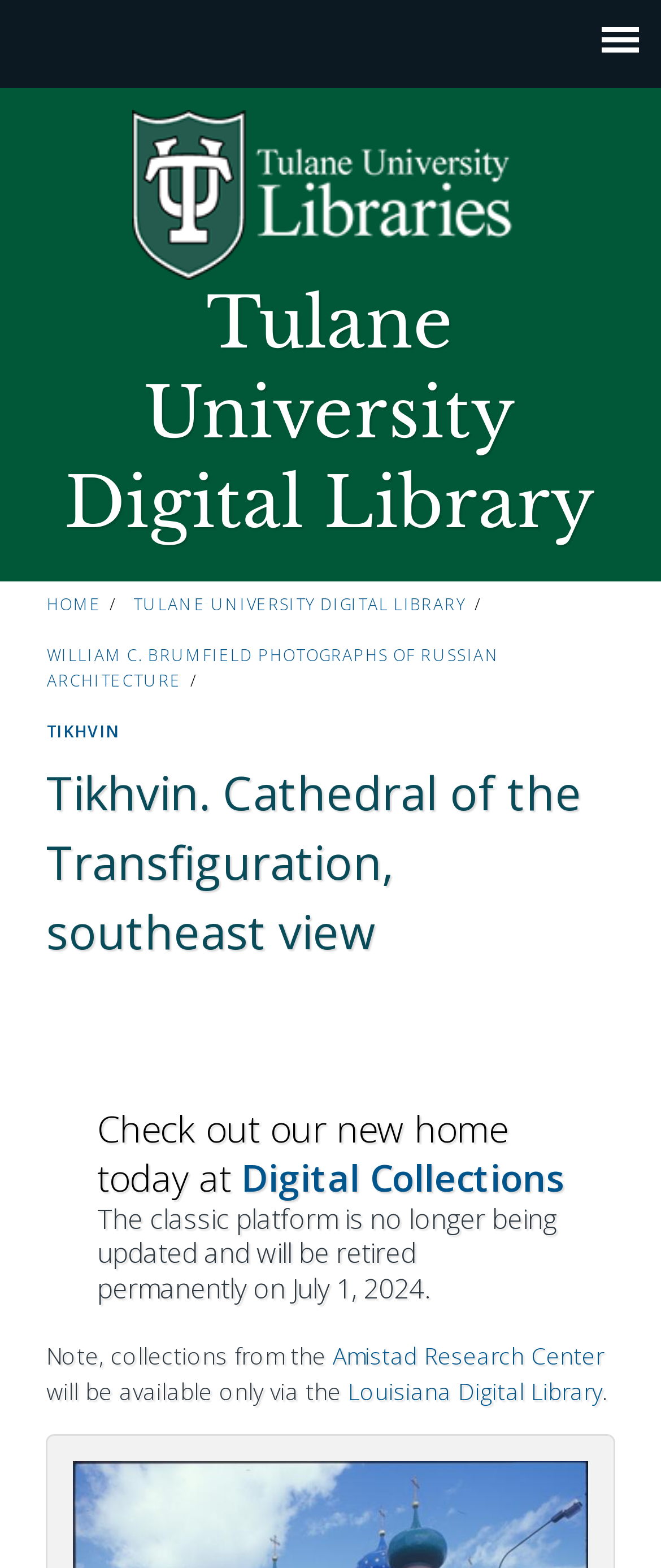What is the name of the cathedral shown on the webpage?
Could you please answer the question thoroughly and with as much detail as possible?

The answer can be found by looking at the heading element with the text 'Tikhvin. Cathedral of the Transfiguration, southeast view' which is located at the top of the webpage.